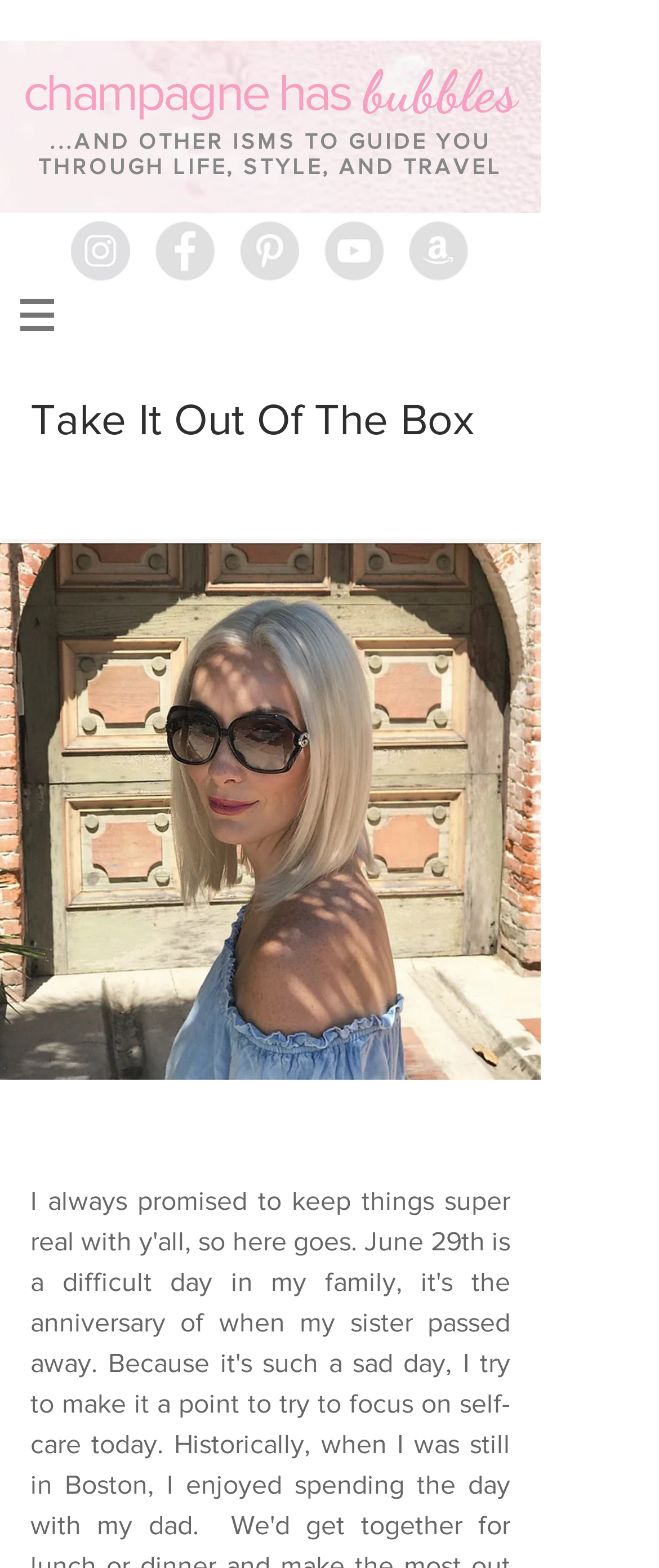What is the name of the website?
Based on the visual information, provide a detailed and comprehensive answer.

The name of the website can be determined by looking at the navigation element at the top of the page, which says 'Site', and the button with a popup menu next to it. The image inside the button has no text, but the navigation element is labeled as 'Take It Out Of The Box'.